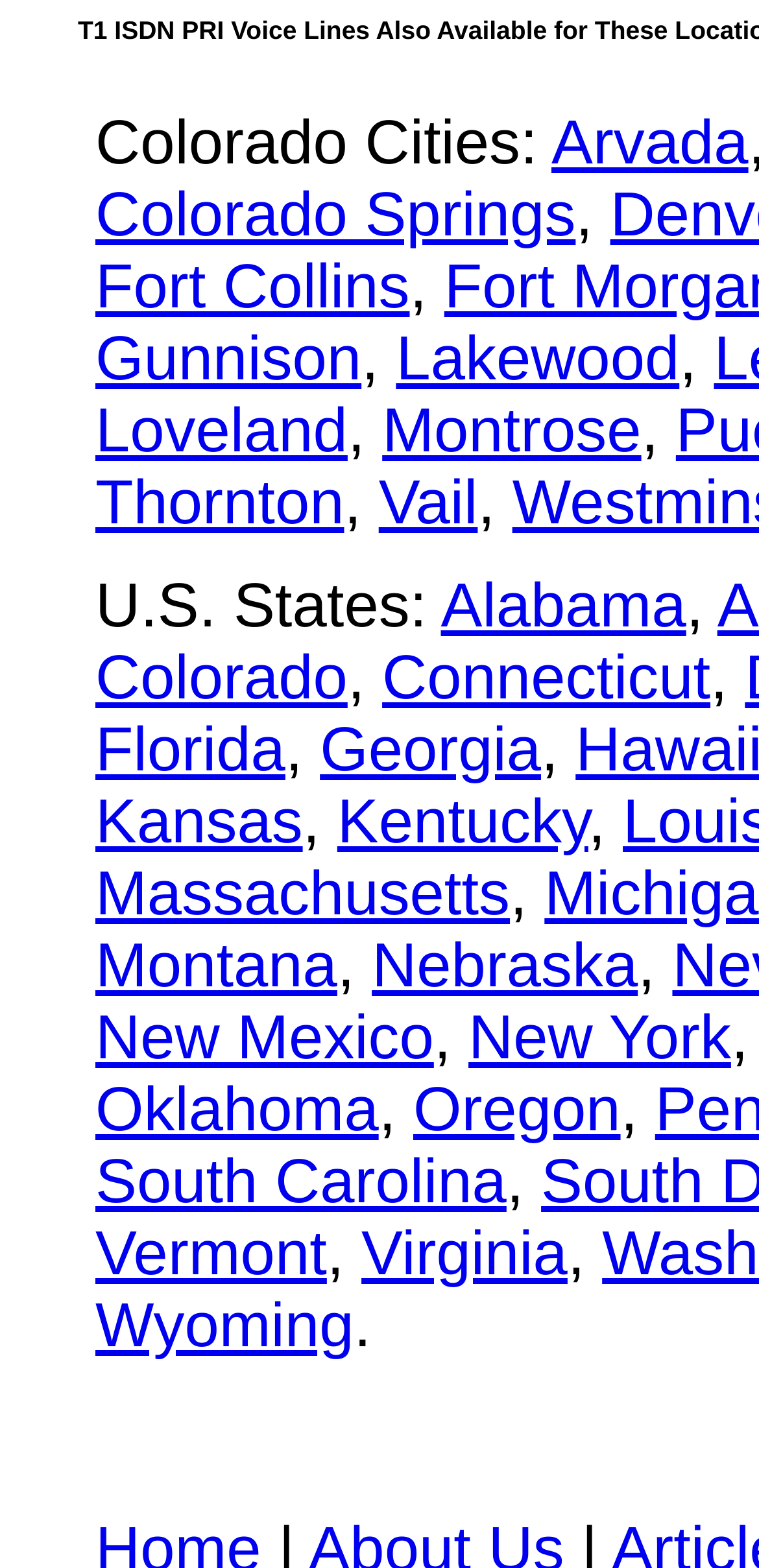Predict the bounding box coordinates for the UI element described as: "Vail". The coordinates should be four float numbers between 0 and 1, presented as [left, top, right, bottom].

[0.499, 0.298, 0.629, 0.342]